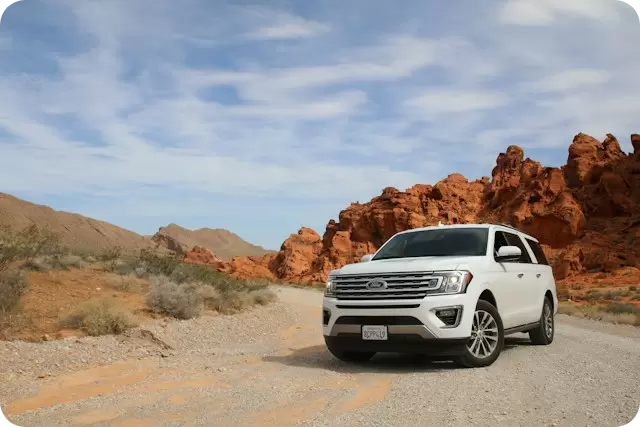Describe the scene depicted in the image with great detail.

A sleek white SUV is parked on a winding dirt road, flanked by striking red rock formations that rise dramatically against a bright blue sky with wispy clouds. The rugged terrain showcases the natural beauty of a desert landscape, where sparse vegetation contrasts with the vibrant hues of the rocks. This image exemplifies adventure and the spirit of exploration, perhaps serving as a visual guide or inspiration for those considering auto transport options in remote areas. The photograph effectively conveys a sense of freedom and the thrill of embarking on a journey through scenic, uncharted territory.